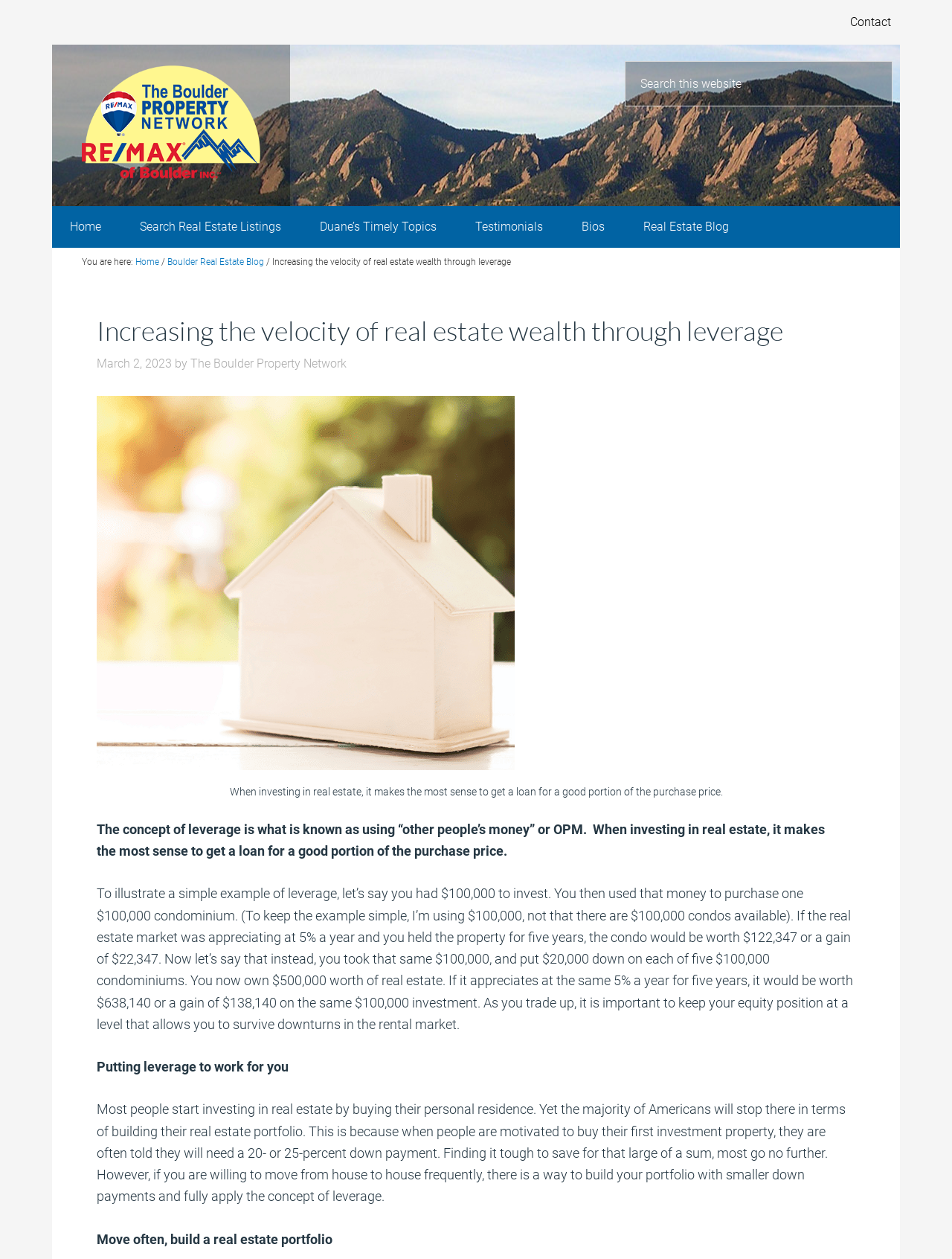Find and specify the bounding box coordinates that correspond to the clickable region for the instruction: "Read the blog post 'Increasing the velocity of real estate wealth through leverage'".

[0.102, 0.25, 0.898, 0.297]